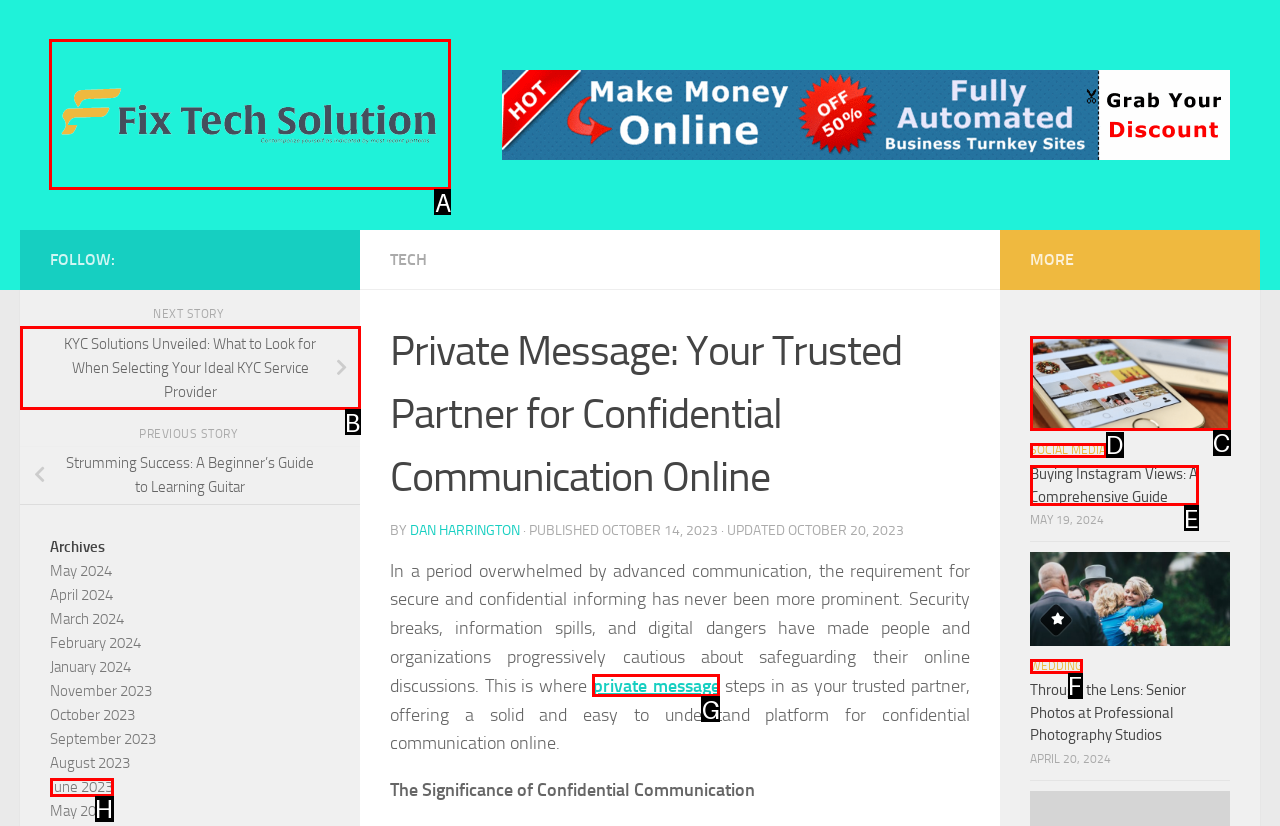To complete the instruction: Click on the 'Fix Tech Solution' link, which HTML element should be clicked?
Respond with the option's letter from the provided choices.

A